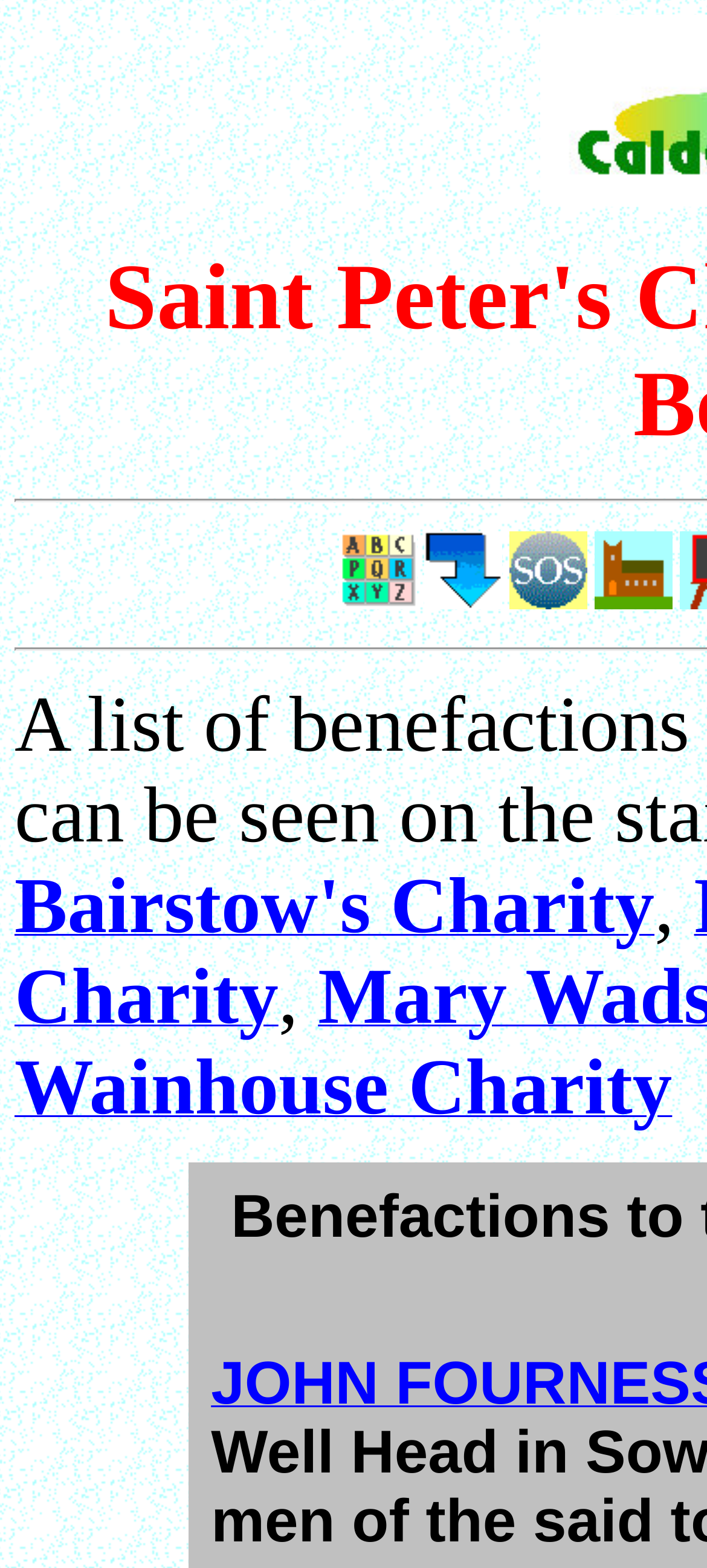Are there any images on the webpage?
Answer the question with a single word or phrase derived from the image.

Yes